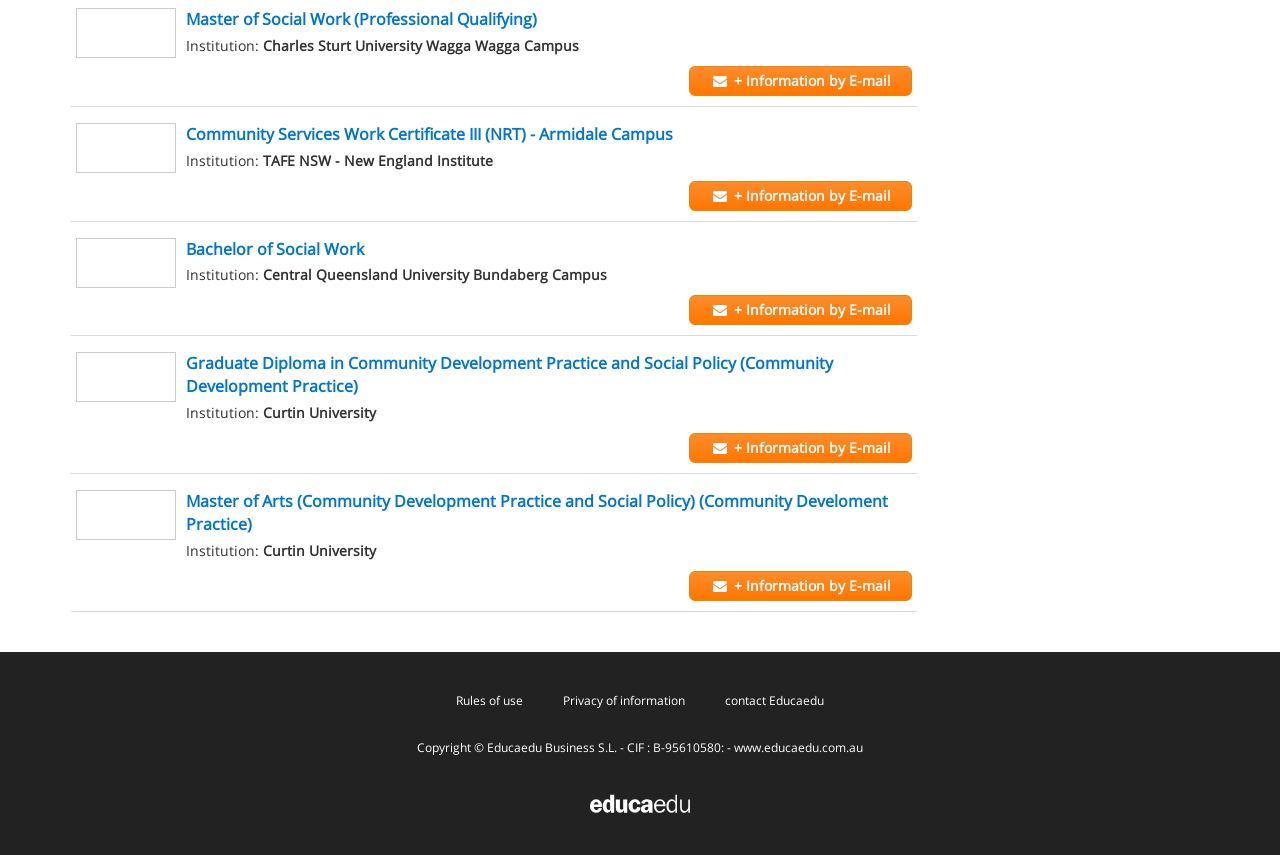Please mark the bounding box coordinates of the area that should be clicked to carry out the instruction: "View Master of Social Work (Professional Qualifying) program".

[0.145, 0.009, 0.42, 0.035]